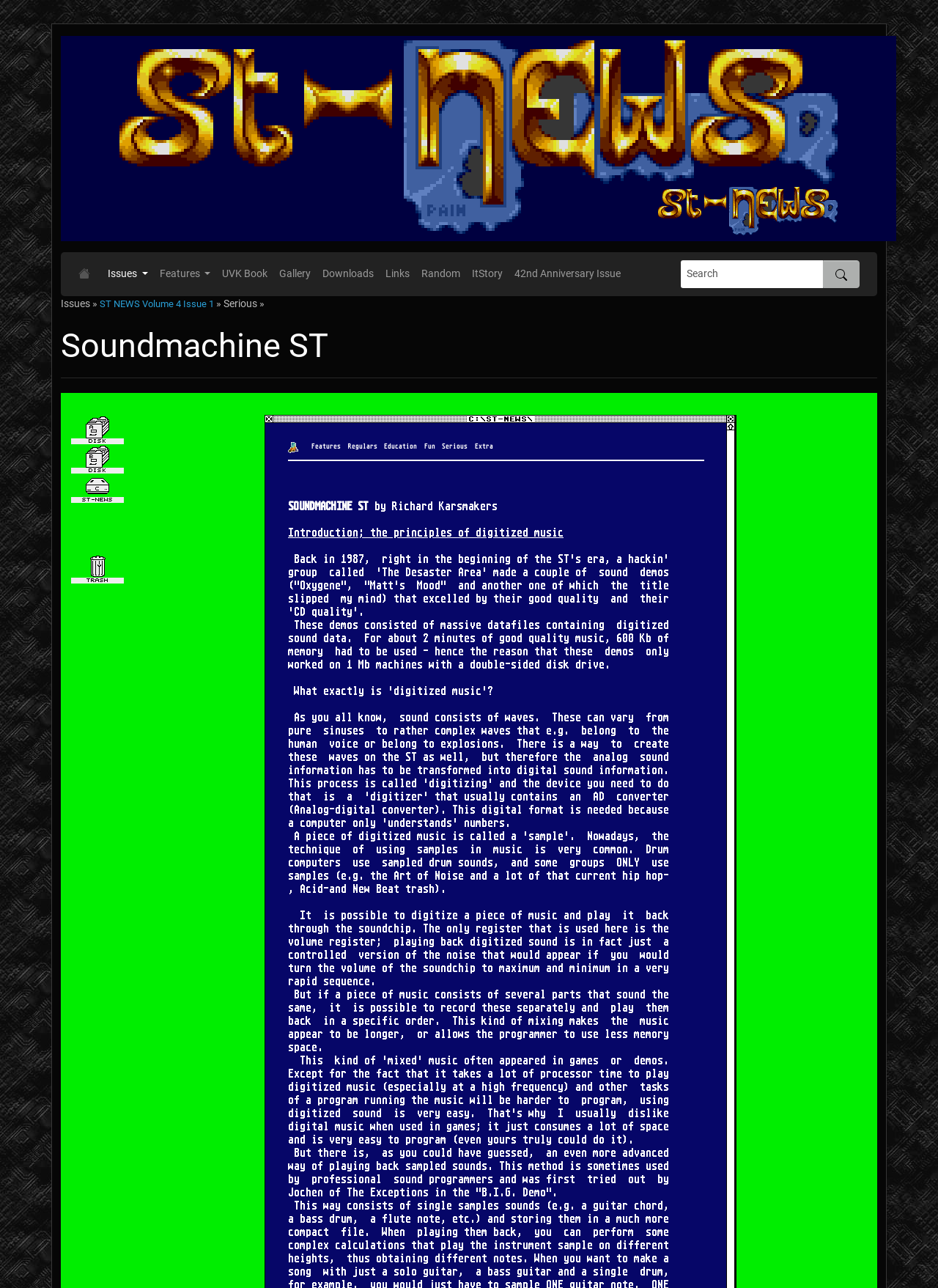Locate the UI element described by News Archive in the provided webpage screenshot. Return the bounding box coordinates in the format (top-left x, top-left y, bottom-right x, bottom-right y), ensuring all values are between 0 and 1.

None